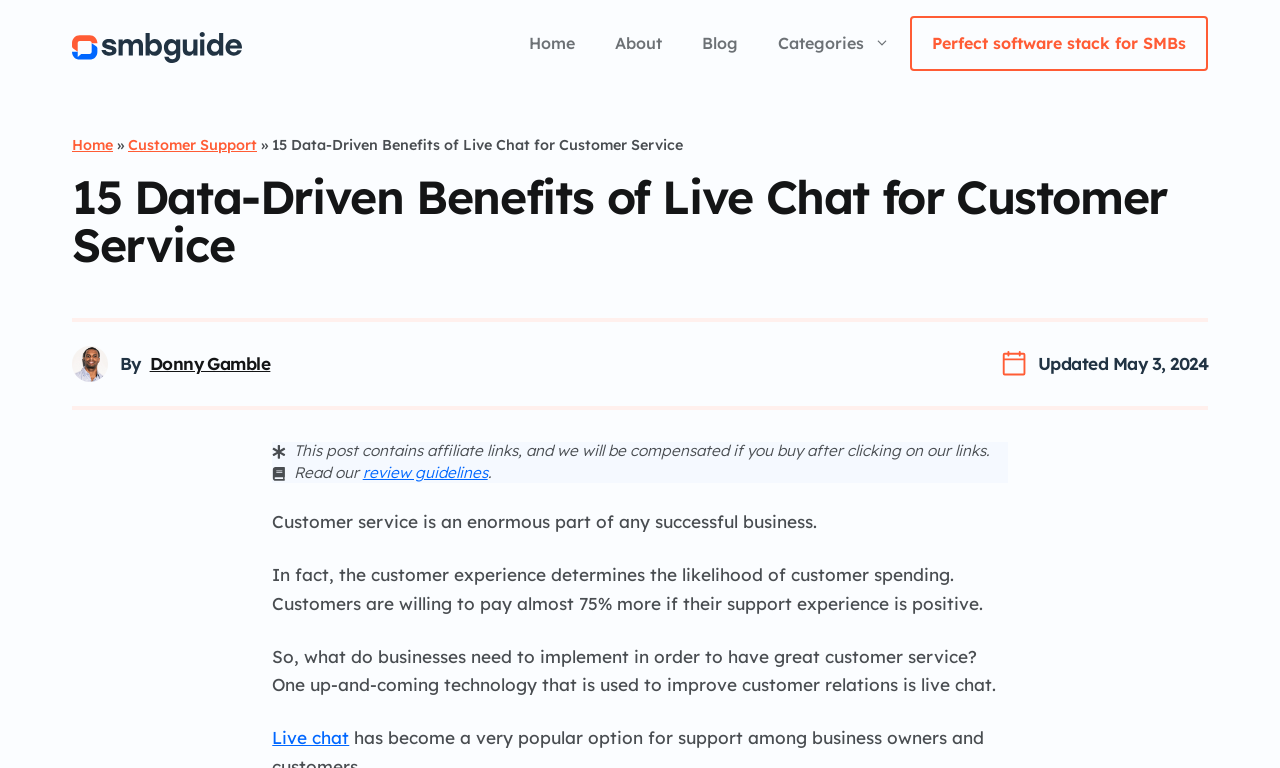Utilize the information from the image to answer the question in detail:
Who is the author of the blog post?

I found the author's name by looking at the byline section of the blog post, which includes a link to the author's name, 'Donny Gamble', along with a small image of the author.